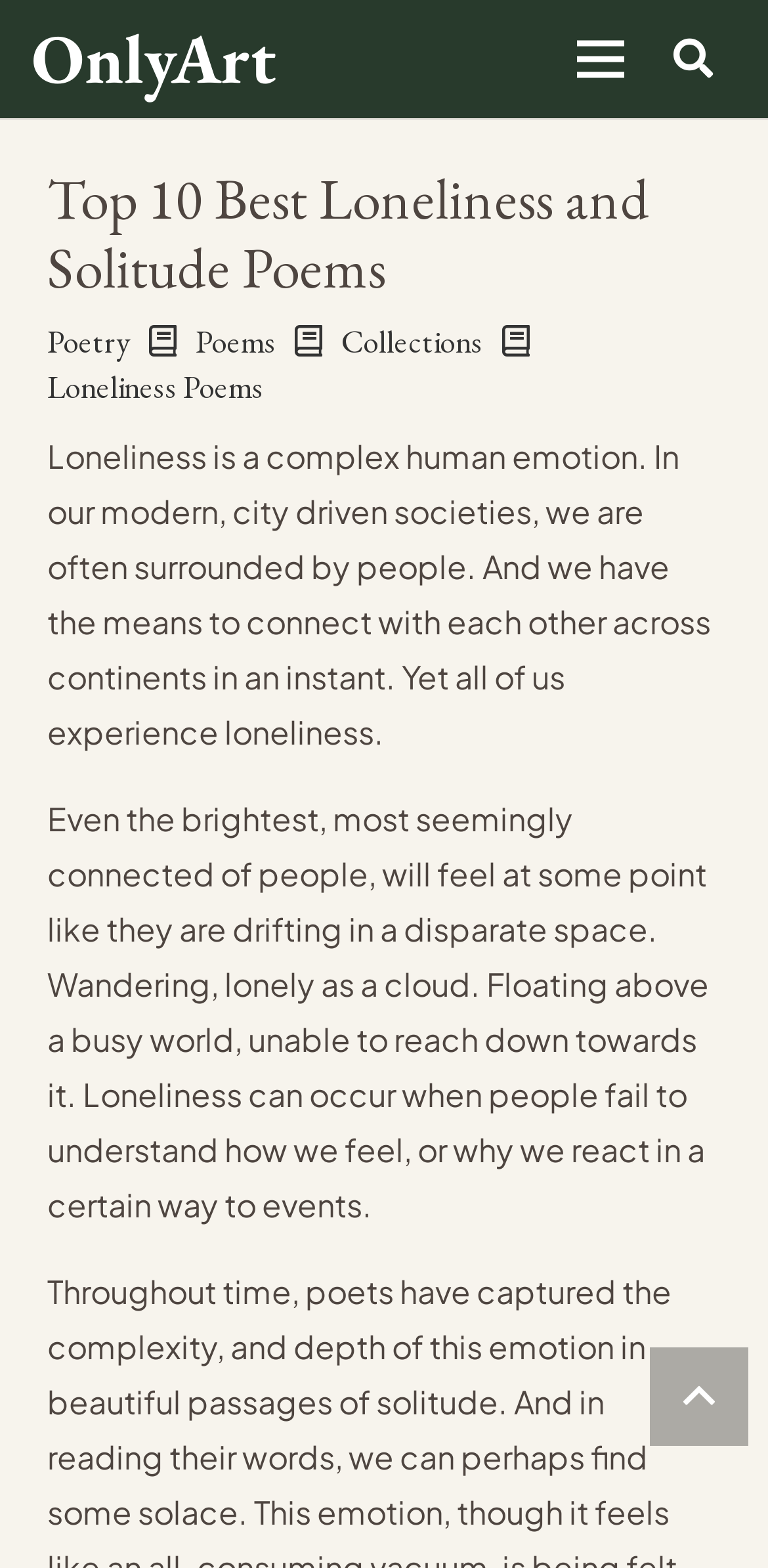What is the tone of the descriptive text on this webpage? Examine the screenshot and reply using just one word or a brief phrase.

Reflective